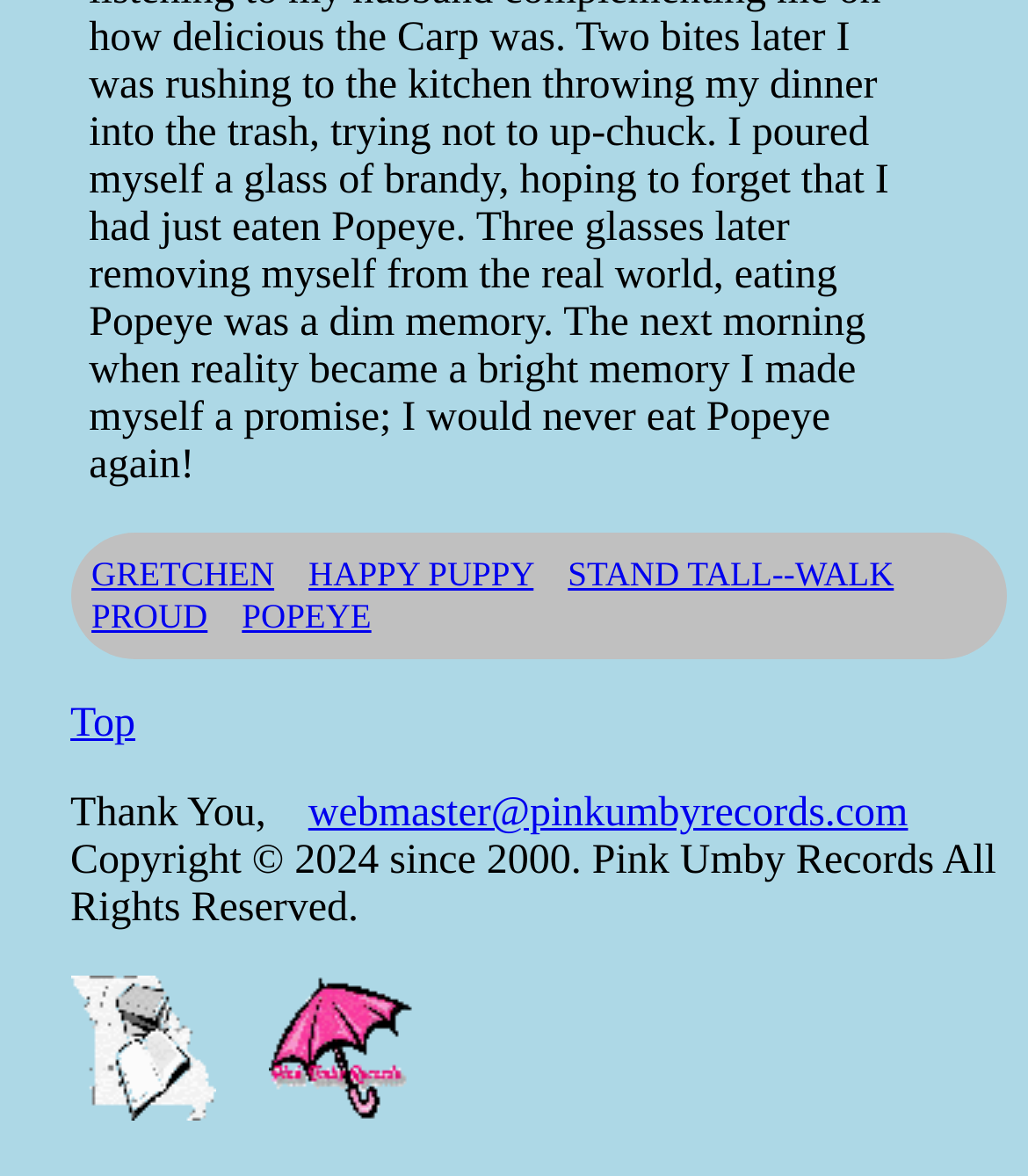What is the email address of the webmaster?
Please provide a comprehensive answer based on the information in the image.

The email address of the webmaster can be found in the 'Thank You' section, which states 'Thank You, webmaster@pinkumbyrecords.com'.